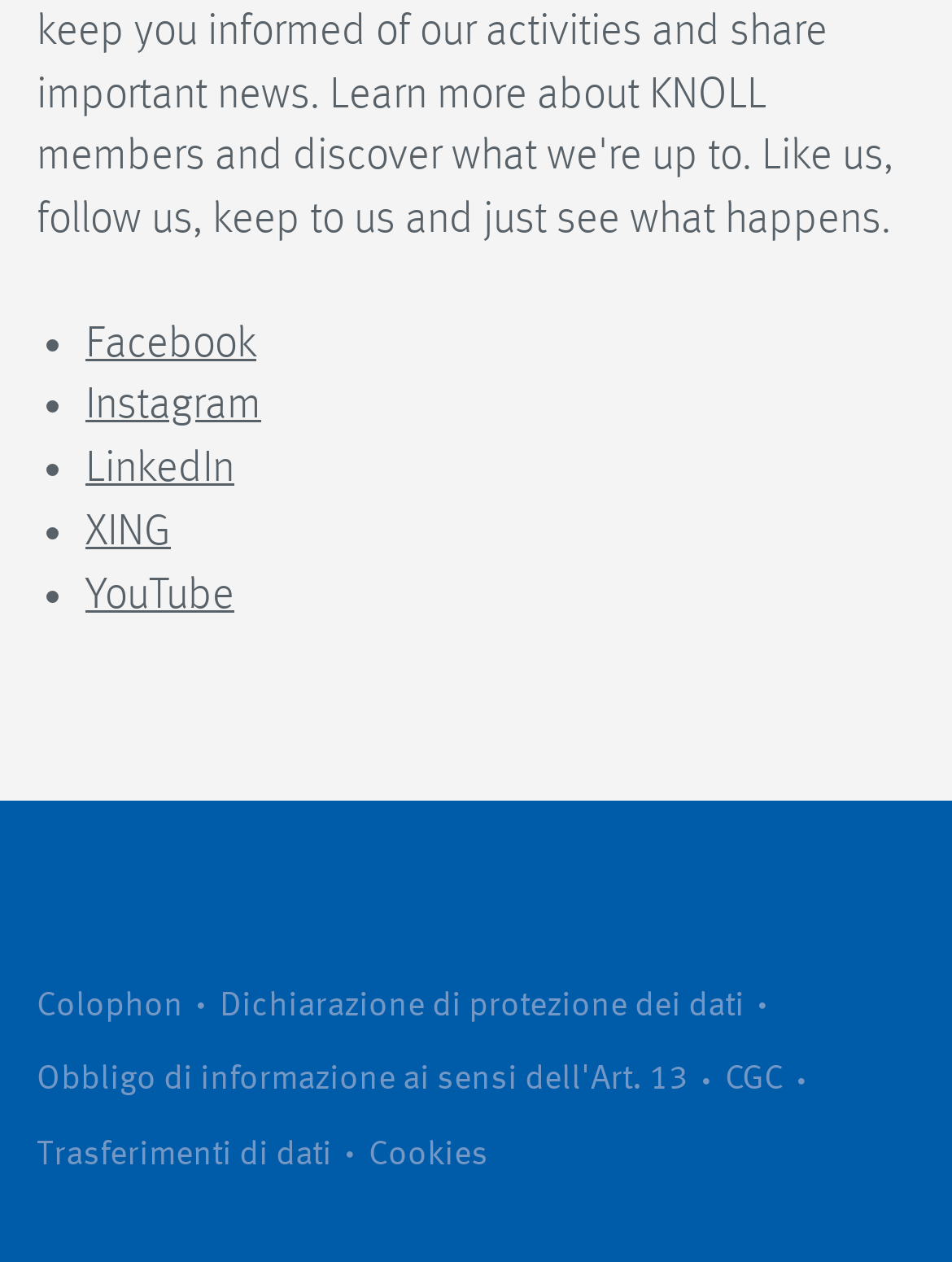How many links are there in the footer section?
Please provide a single word or phrase as your answer based on the screenshot.

5